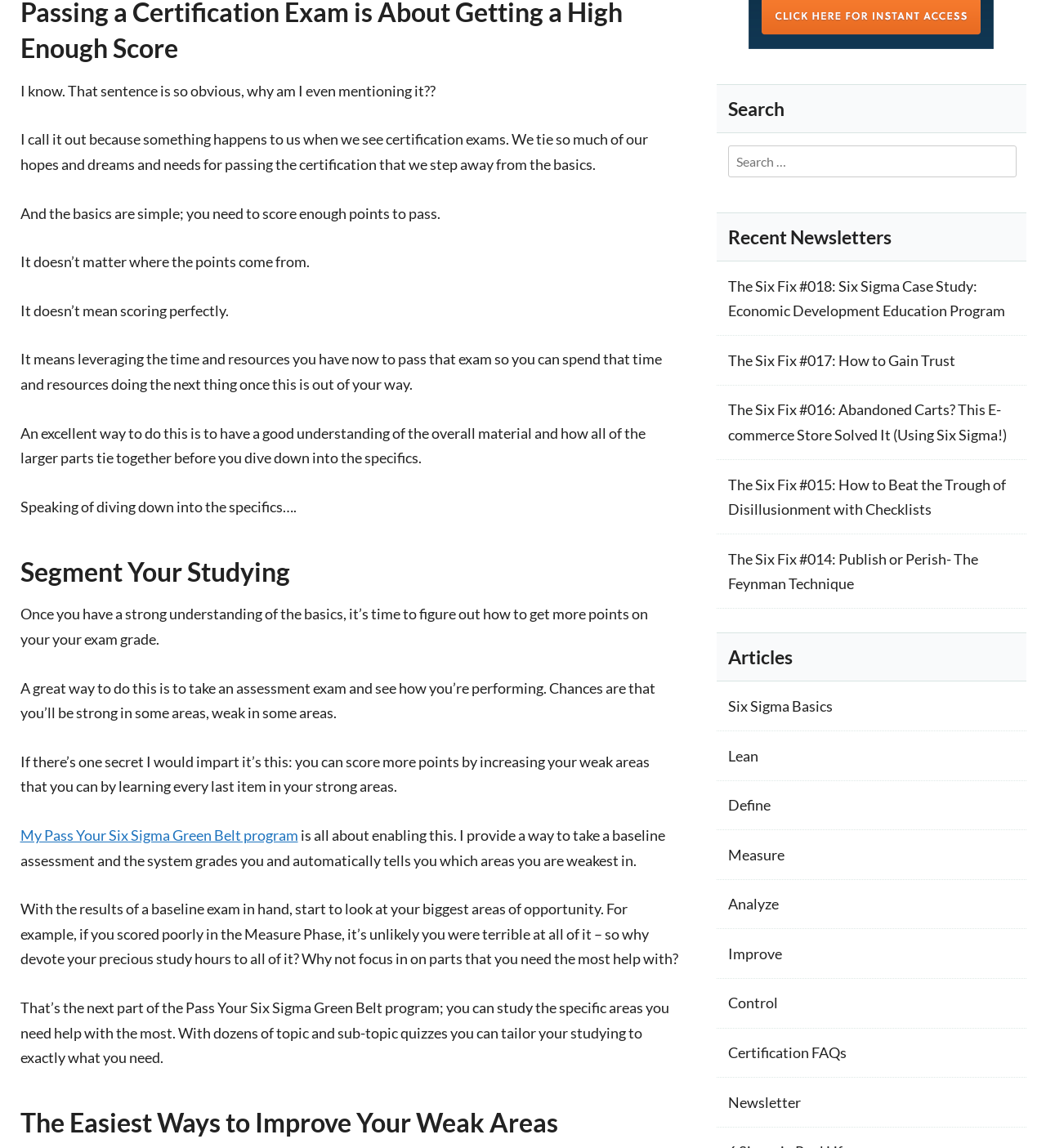Please respond in a single word or phrase: 
What is the purpose of the 'Pass Your Six Sigma Green Belt program'?

To help pass the exam